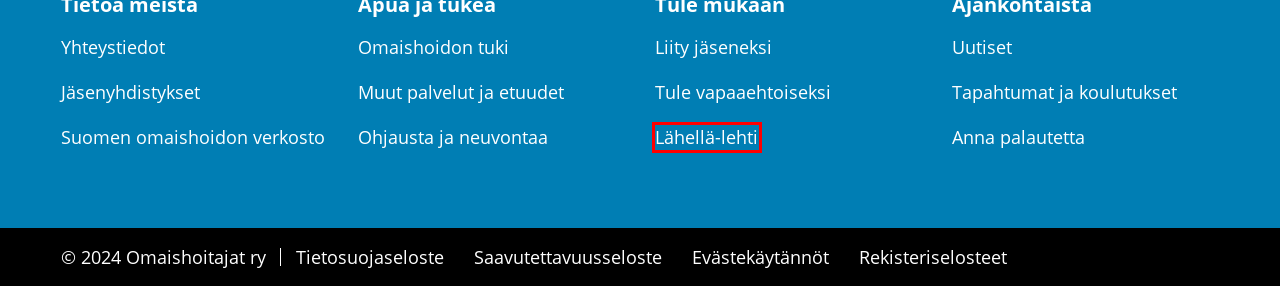Examine the screenshot of a webpage with a red rectangle bounding box. Select the most accurate webpage description that matches the new webpage after clicking the element within the bounding box. Here are the candidates:
A. Ohjausta ja neuvontaa - Omaishoitajat ry
B. Tule vapaaehtoiseksi - Omaishoitajat ry
C. Muut palvelut ja etuudet - Omaishoitajat ry
D. Ajankohtaista - Omaishoitajat ry
E. Omaishoidon tuki - Omaishoitajat ry
F. Suomen omaishoidon verkosto - Omaishoitajat ry
G. Lähellä-lehti - Omaishoitajat ry
H. Anna palautetta - Omaishoitajat ry

G